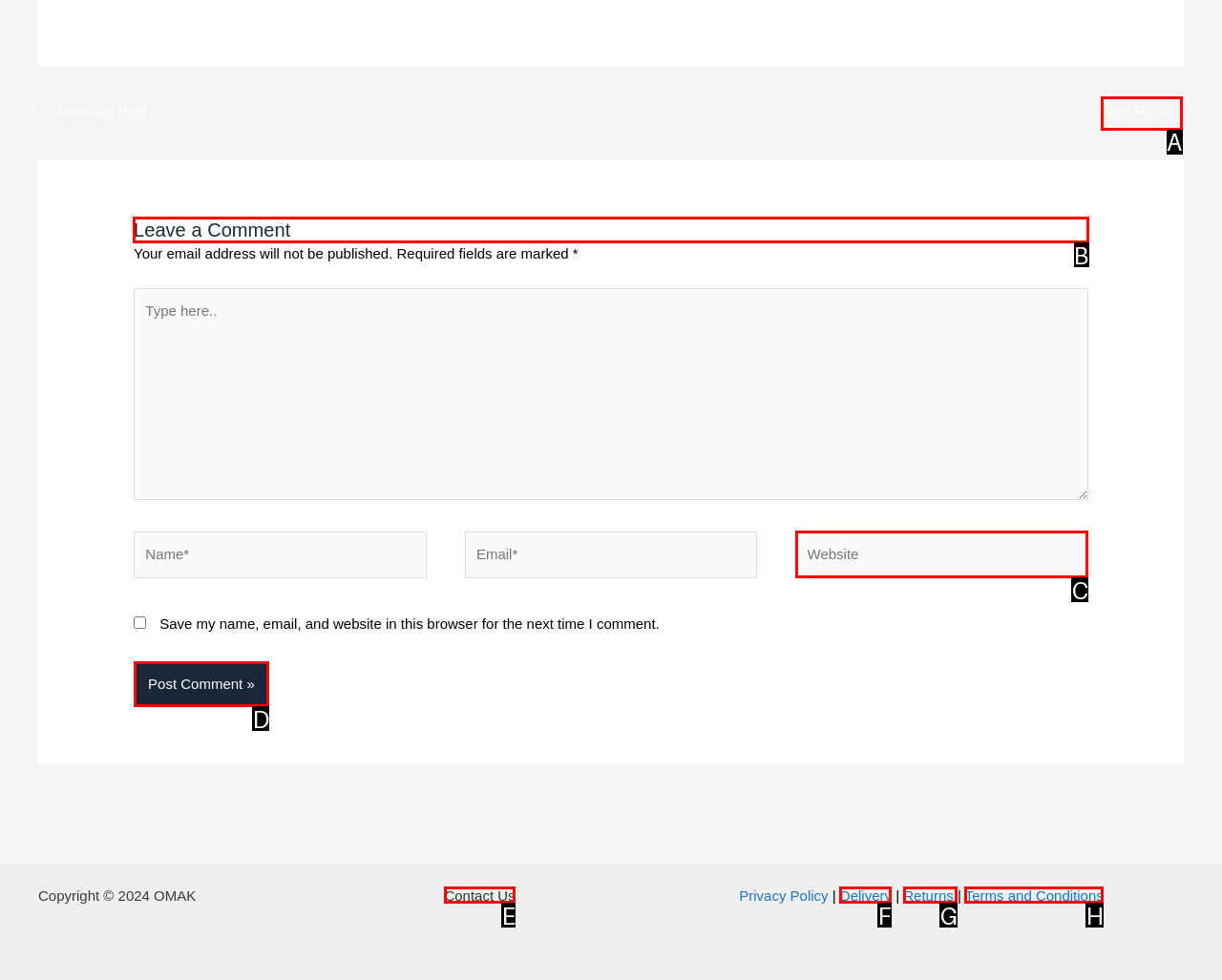Choose the HTML element that should be clicked to accomplish the task: Leave a comment. Answer with the letter of the chosen option.

B